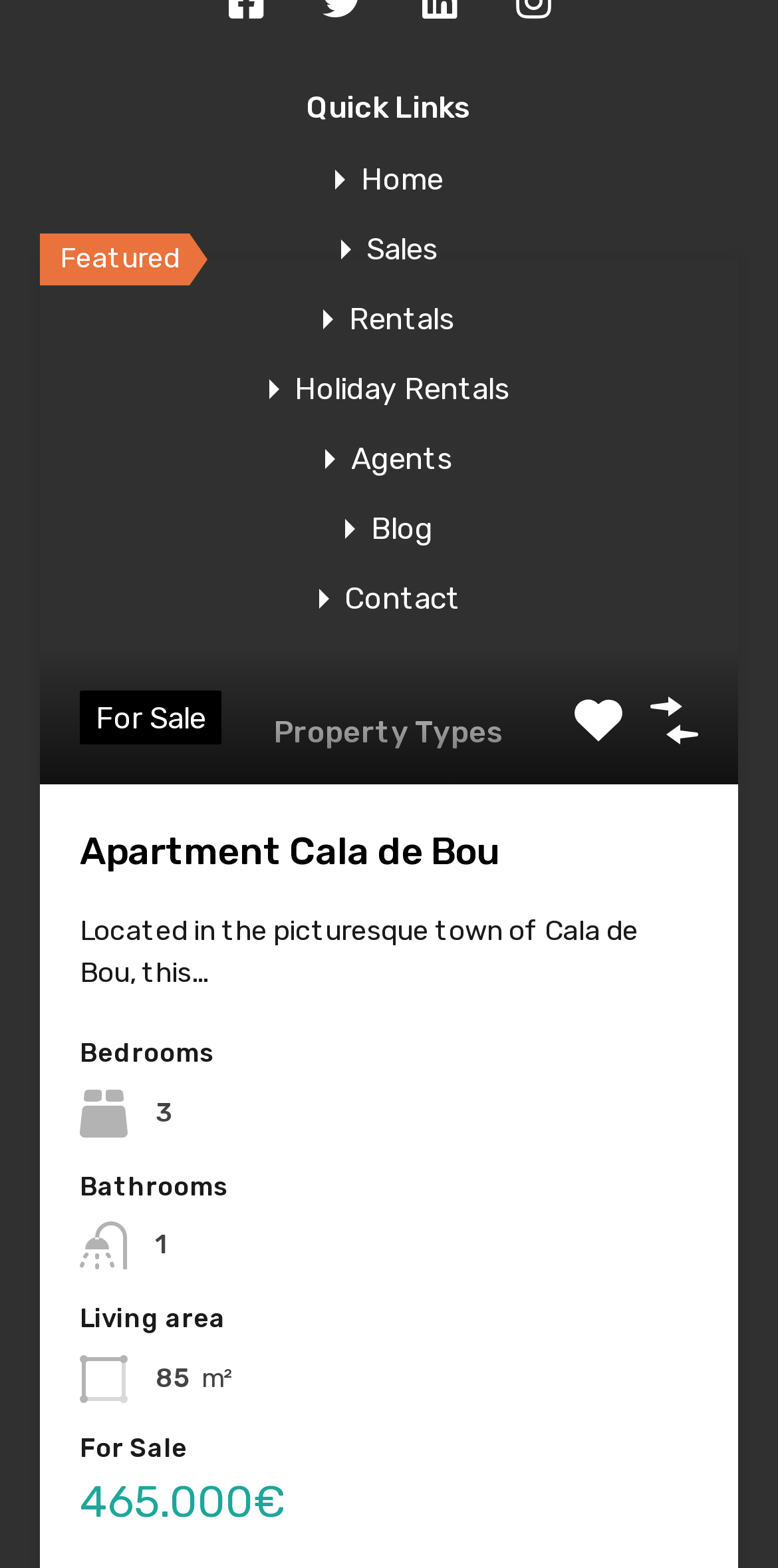Respond with a single word or short phrase to the following question: 
How many bedrooms does the apartment have?

Not specified